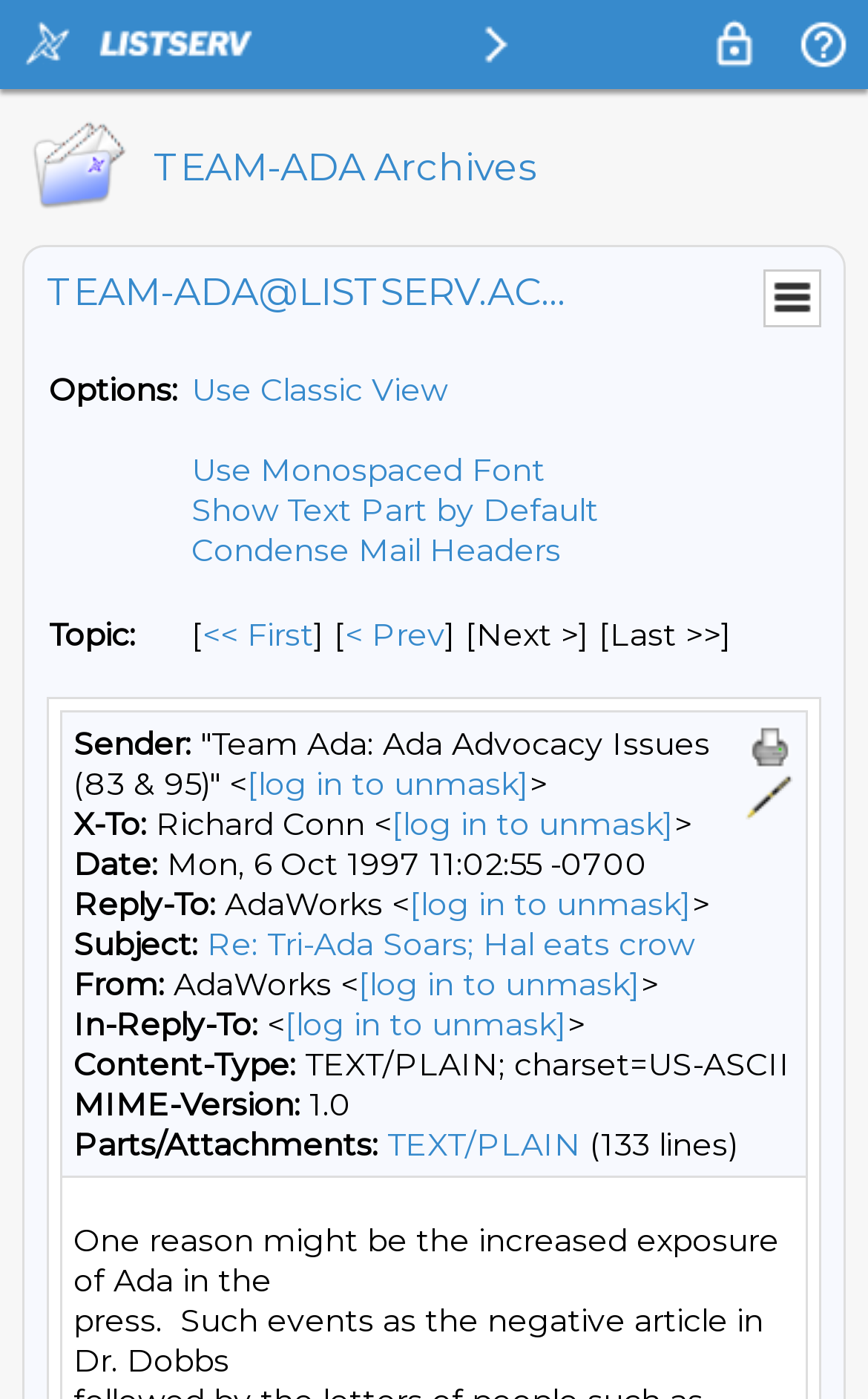Give the bounding box coordinates for the element described as: "Show Text Part by Default".

[0.221, 0.35, 0.69, 0.379]